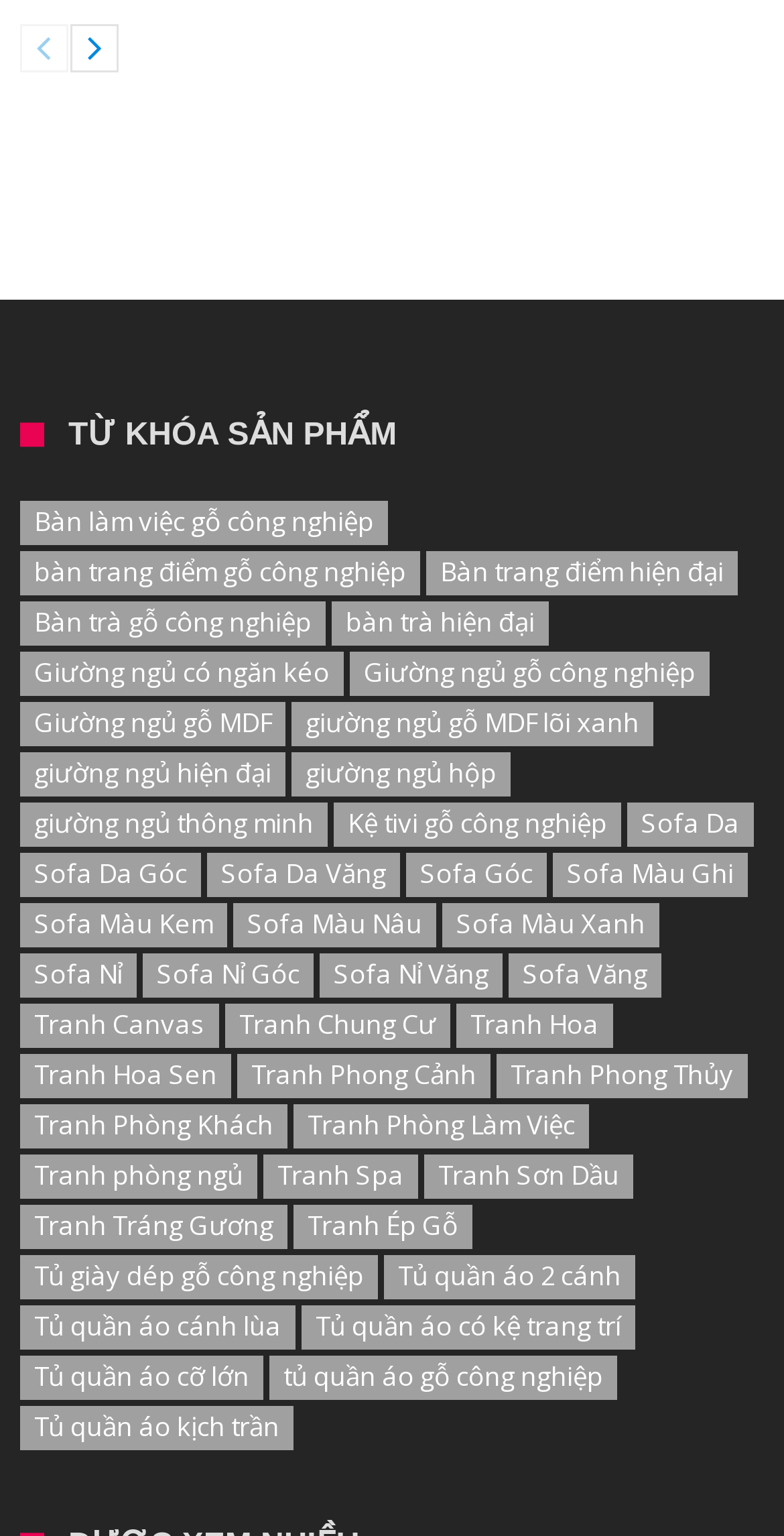Locate the UI element described by Giường ngủ gỗ công nghiệp in the provided webpage screenshot. Return the bounding box coordinates in the format (top-left x, top-left y, bottom-right x, bottom-right y), ensuring all values are between 0 and 1.

[0.446, 0.424, 0.905, 0.453]